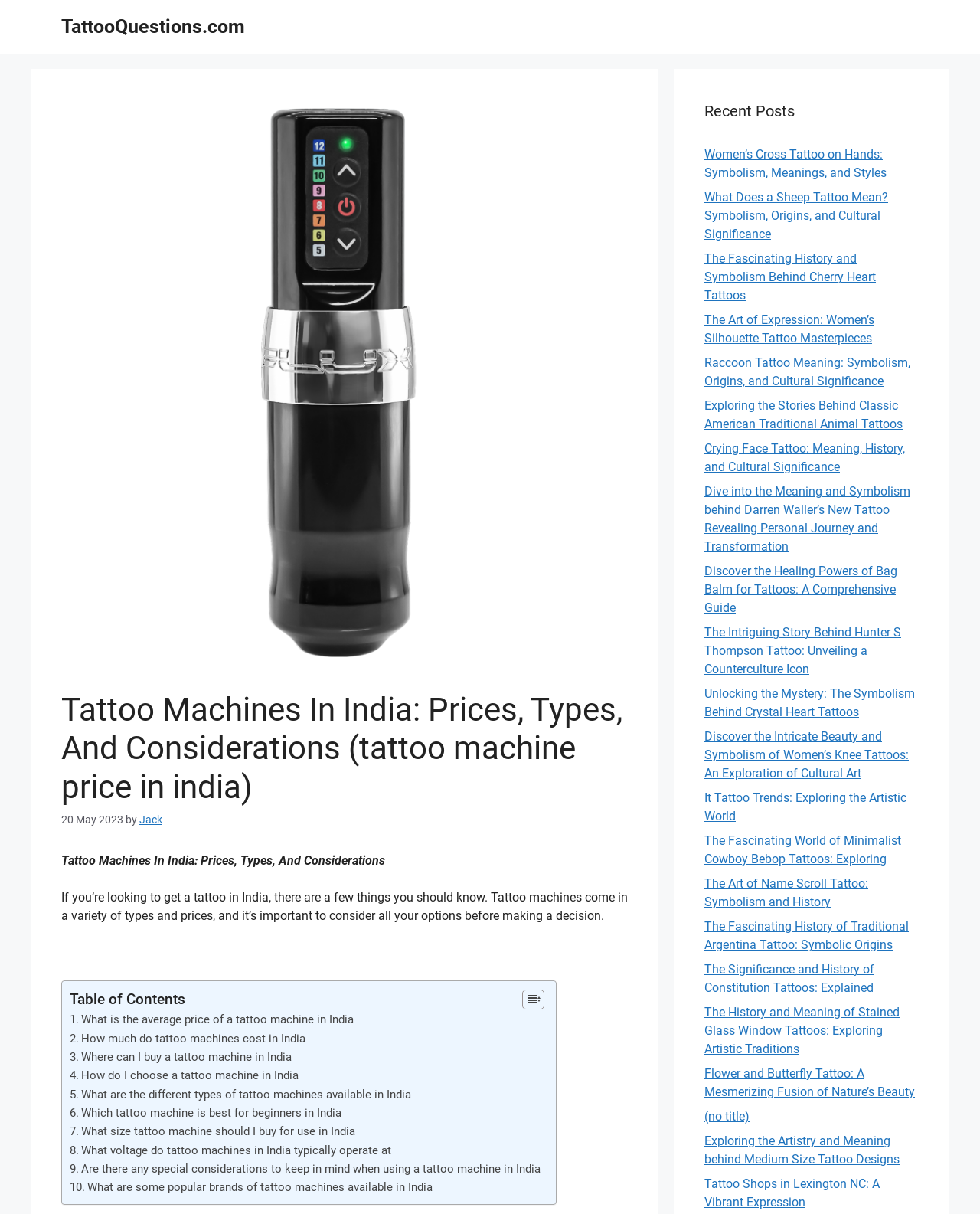Please give the bounding box coordinates of the area that should be clicked to fulfill the following instruction: "Check the recent post about the Fascinating History and Symbolism Behind Cherry Heart Tattoos". The coordinates should be in the format of four float numbers from 0 to 1, i.e., [left, top, right, bottom].

[0.719, 0.207, 0.894, 0.249]